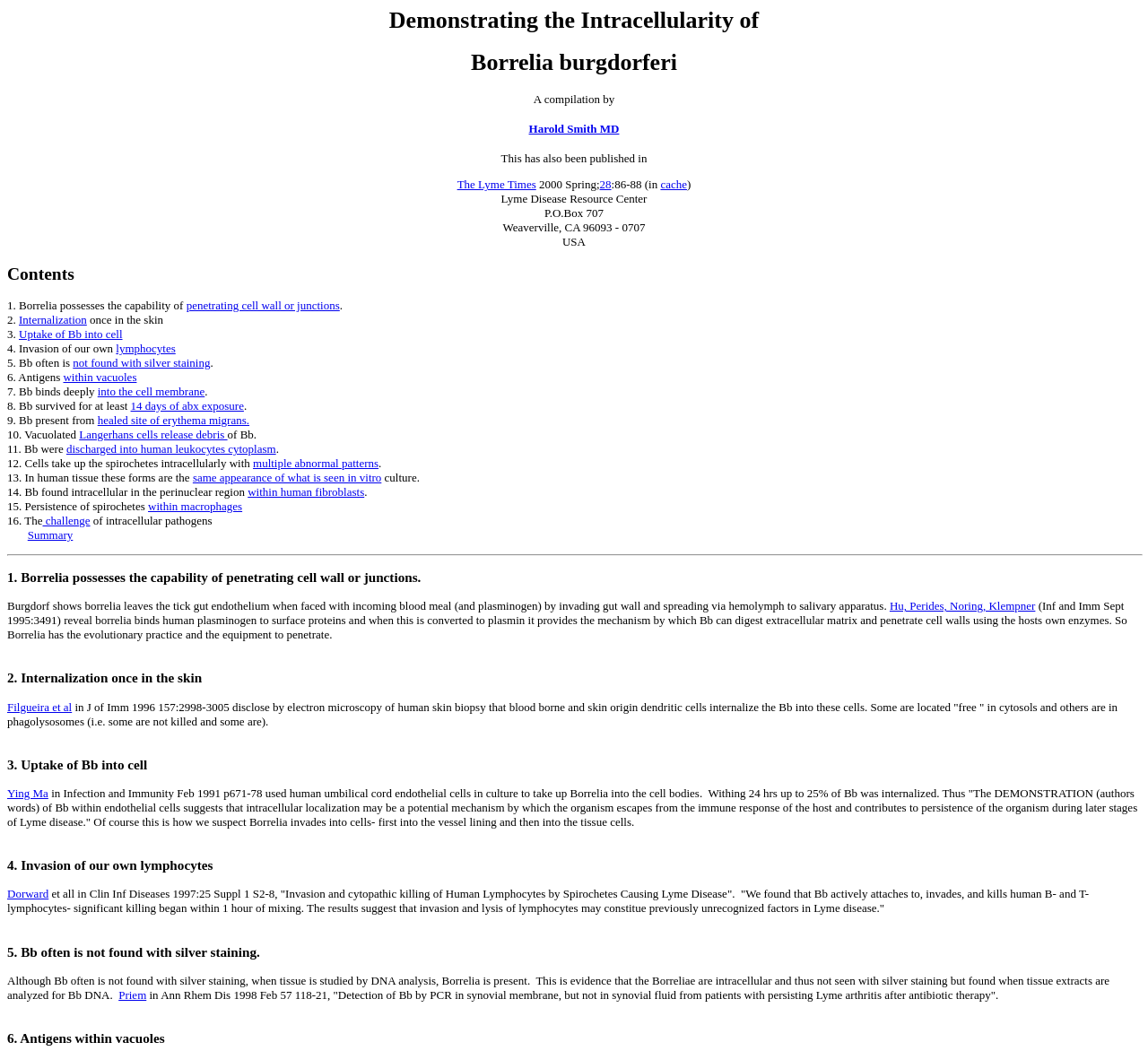Can you find and provide the main heading text of this webpage?

Demonstrating the Intracellularity of